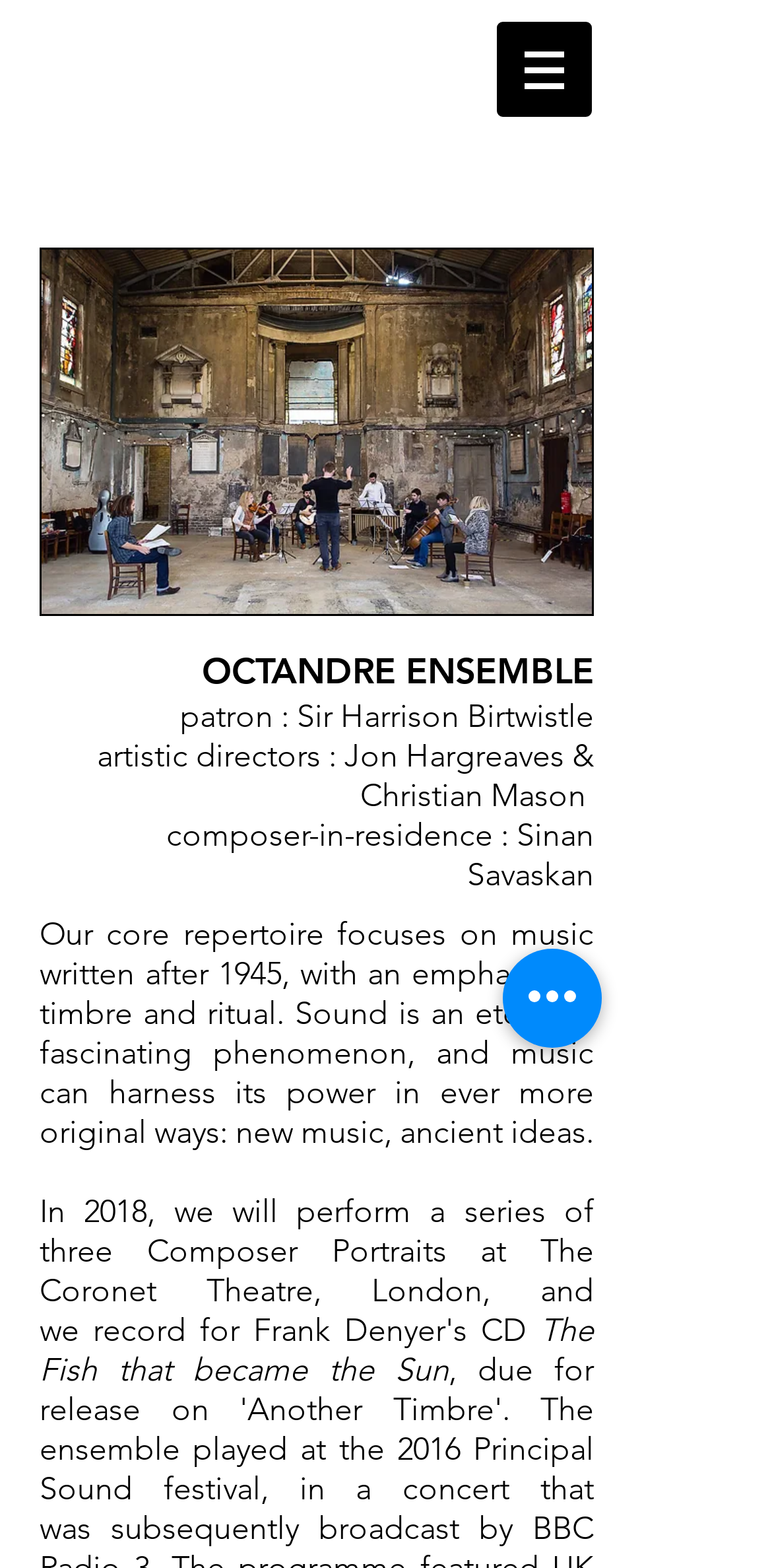How many artistic directors does the ensemble have?
Use the image to answer the question with a single word or phrase.

2